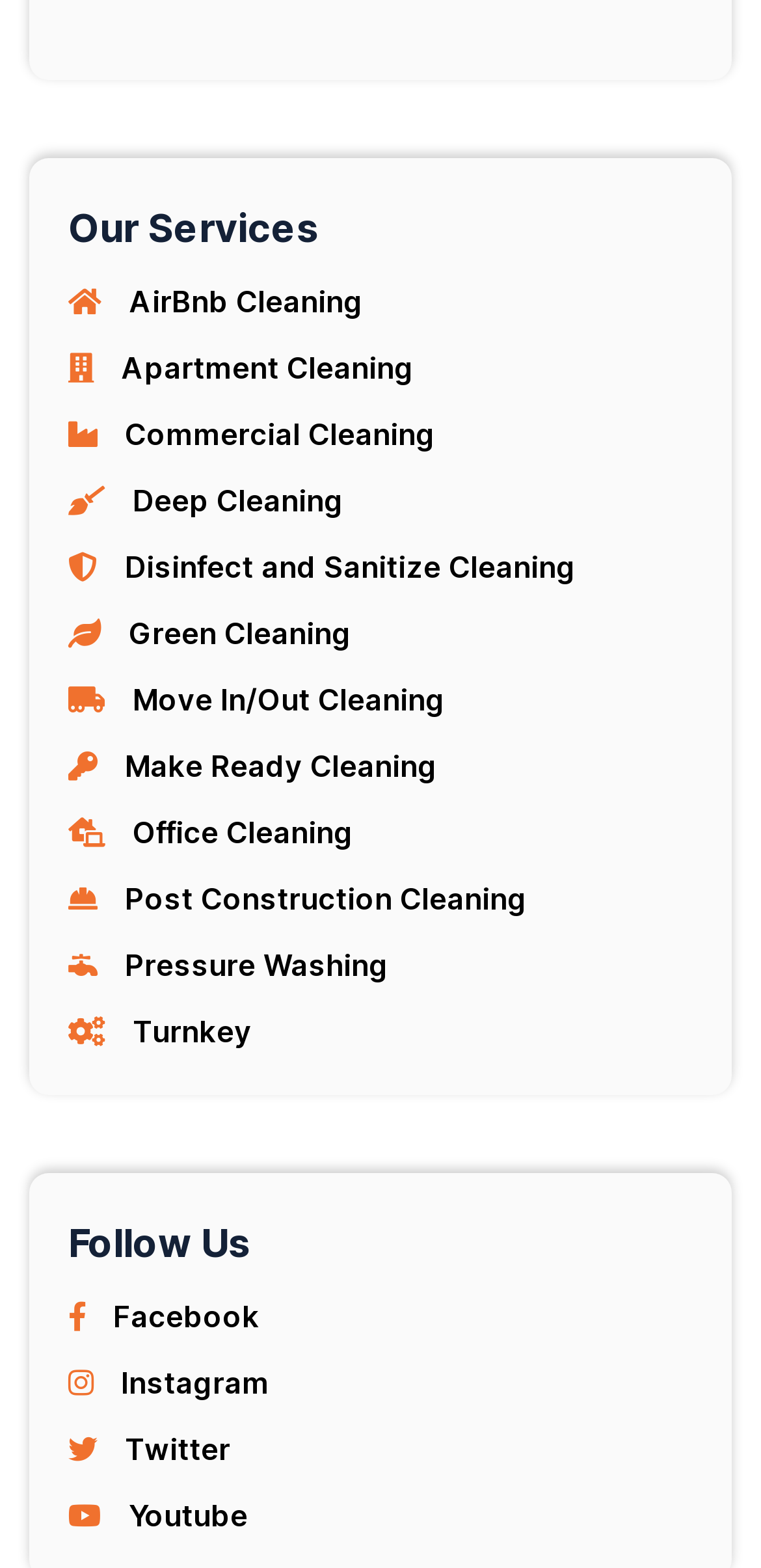Could you provide the bounding box coordinates for the portion of the screen to click to complete this instruction: "Explore Post Construction Cleaning"?

[0.09, 0.561, 0.692, 0.585]